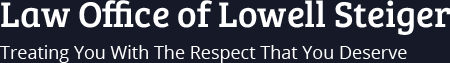Provide a comprehensive description of the image.

This image features the logo of the "Law Office of Lowell Steiger," prominently displayed at the top of the webpage. The logo is accompanied by a tagline that reads "Treating You With The Respect That You Deserve," emphasizing the firm's commitment to client care and professionalism. The dark background contrasts with the white text, enhancing visibility and making the firm's name and message stand out. This visual representation is an integral part of the law office's branding, reflecting its dedication to providing legal services, particularly in the realm of motorcycle safety and related legal issues.